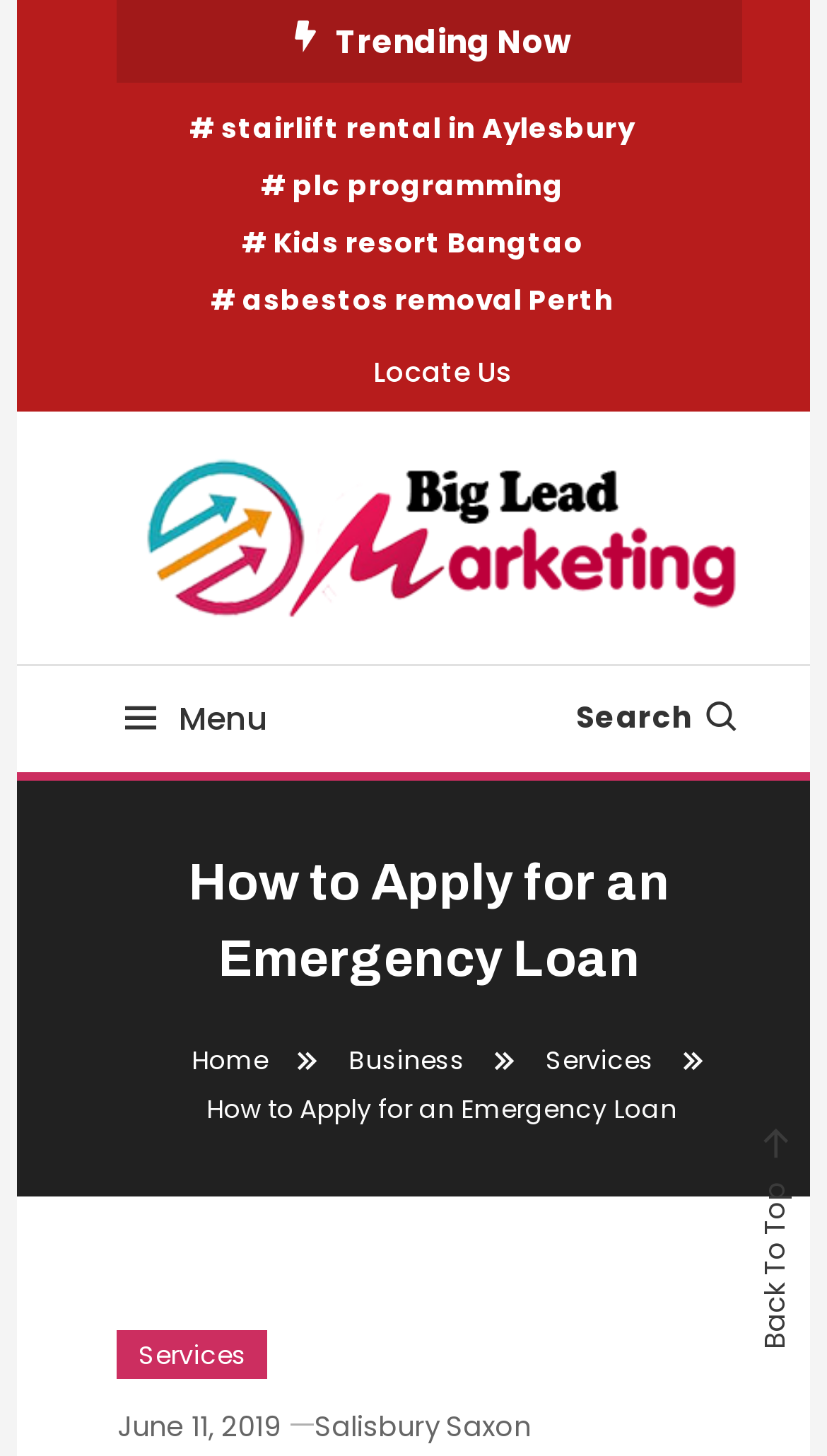Describe all the key features and sections of the webpage thoroughly.

The webpage appears to be a blog or news article page from Big Lead Marketing, with a focus on providing advice and tips. The main topic of the page is "How to Apply for an Emergency Loan". 

At the top of the page, there is a section labeled "Trending Now" with four links to various topics, including stairlift rental, plc programming, kids resort, and asbestos removal. 

Below this section, there is a link to "Locate Us" and a logo or image of Big Lead Marketing, which is accompanied by a link to the website's homepage. 

On the top right side of the page, there is a menu icon and a search bar. 

The main content of the page is headed by a title "How to Apply for an Emergency Loan", followed by a navigation breadcrumb trail showing the path from the homepage to the current article. 

The article itself is not described in the accessibility tree, but it likely contains text and possibly images or other media. 

At the bottom of the page, there is a "Back To Top" link, suggesting that the article is lengthy and requires scrolling.